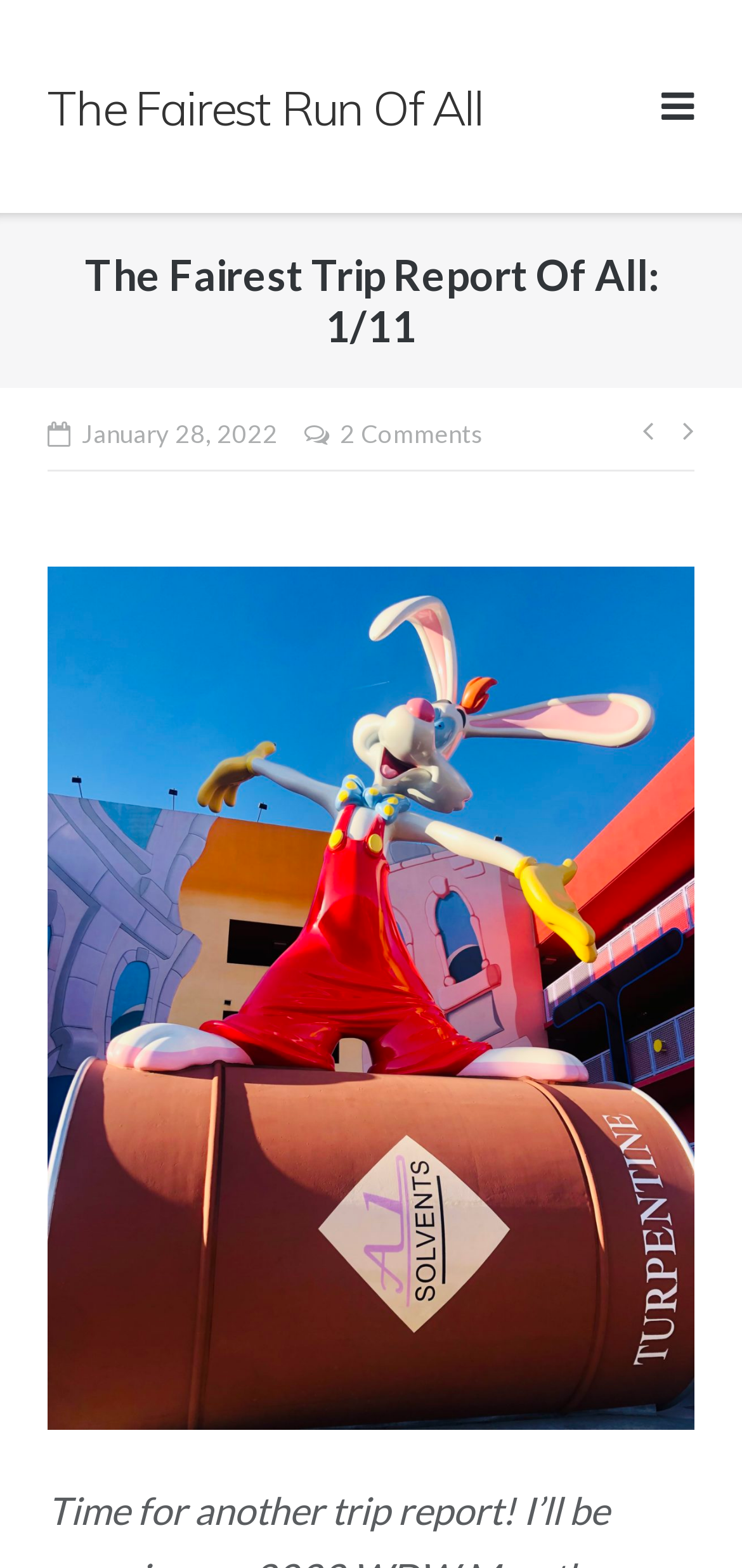Provide your answer in a single word or phrase: 
What is the navigation section title?

Post navigation